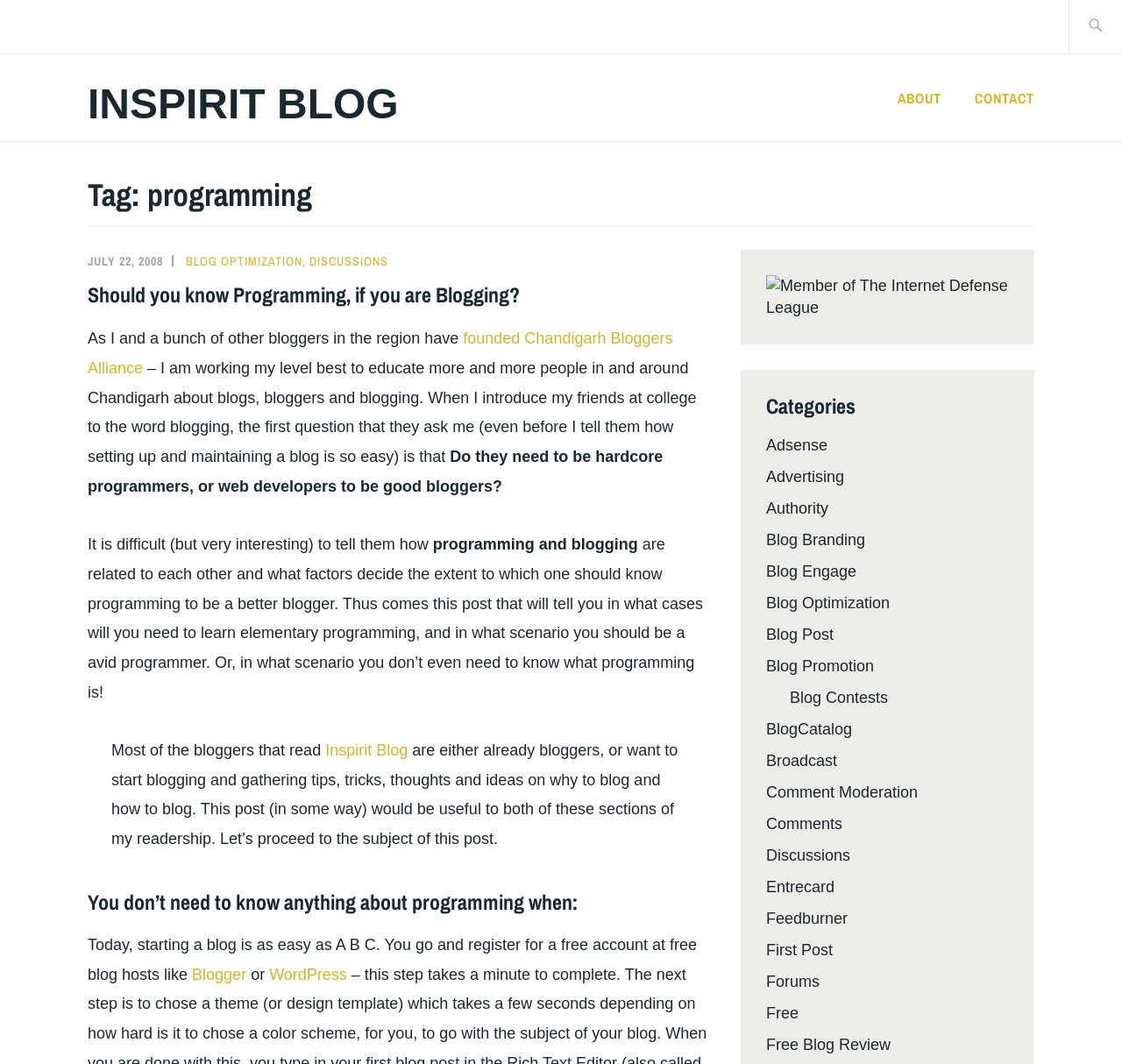Please identify the bounding box coordinates of the element I should click to complete this instruction: 'Visit Inspirit Blog homepage'. The coordinates should be given as four float numbers between 0 and 1, like this: [left, top, right, bottom].

[0.078, 0.076, 0.355, 0.12]